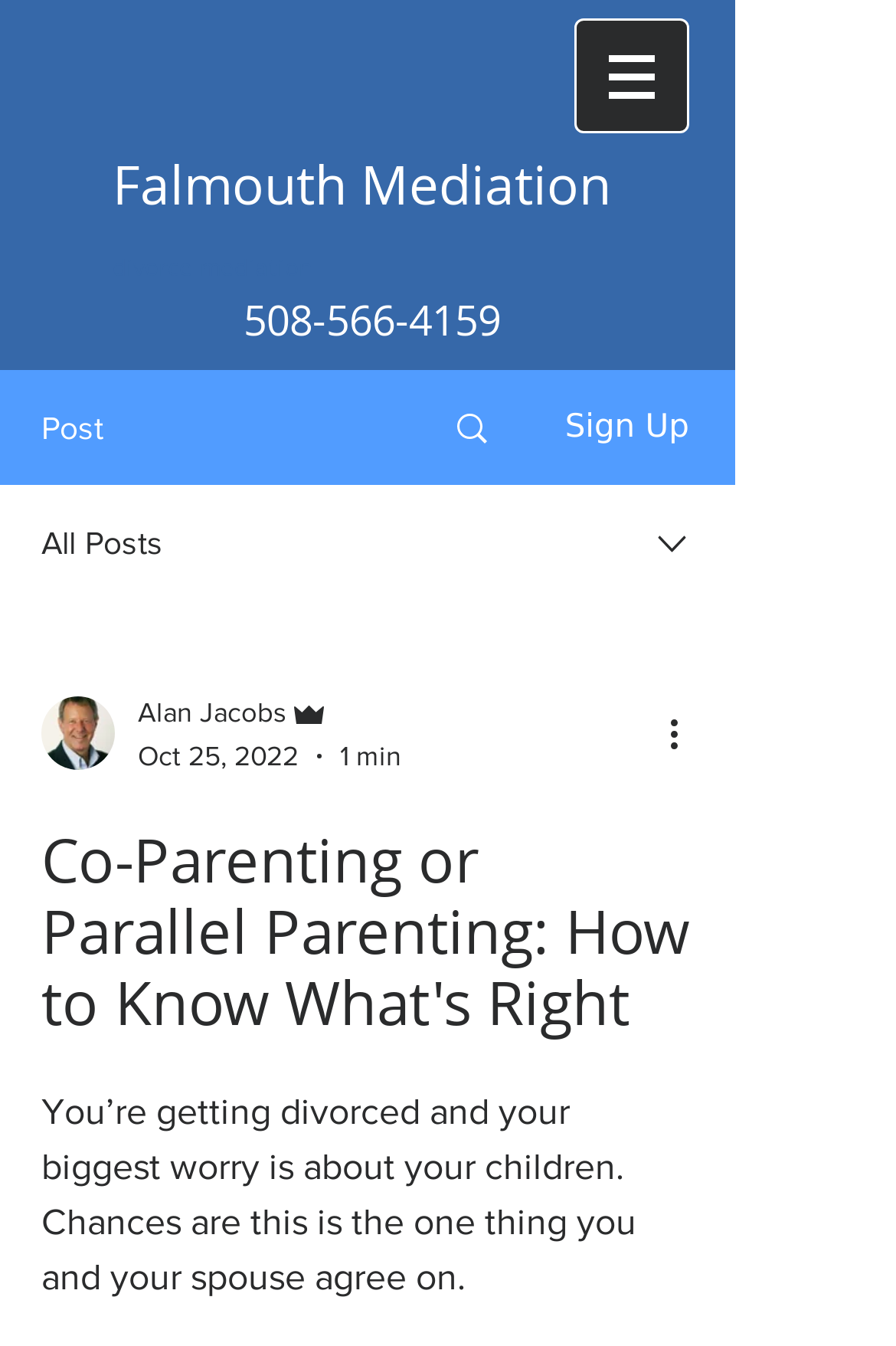How long does it take to read the post?
From the image, respond with a single word or phrase.

1 min